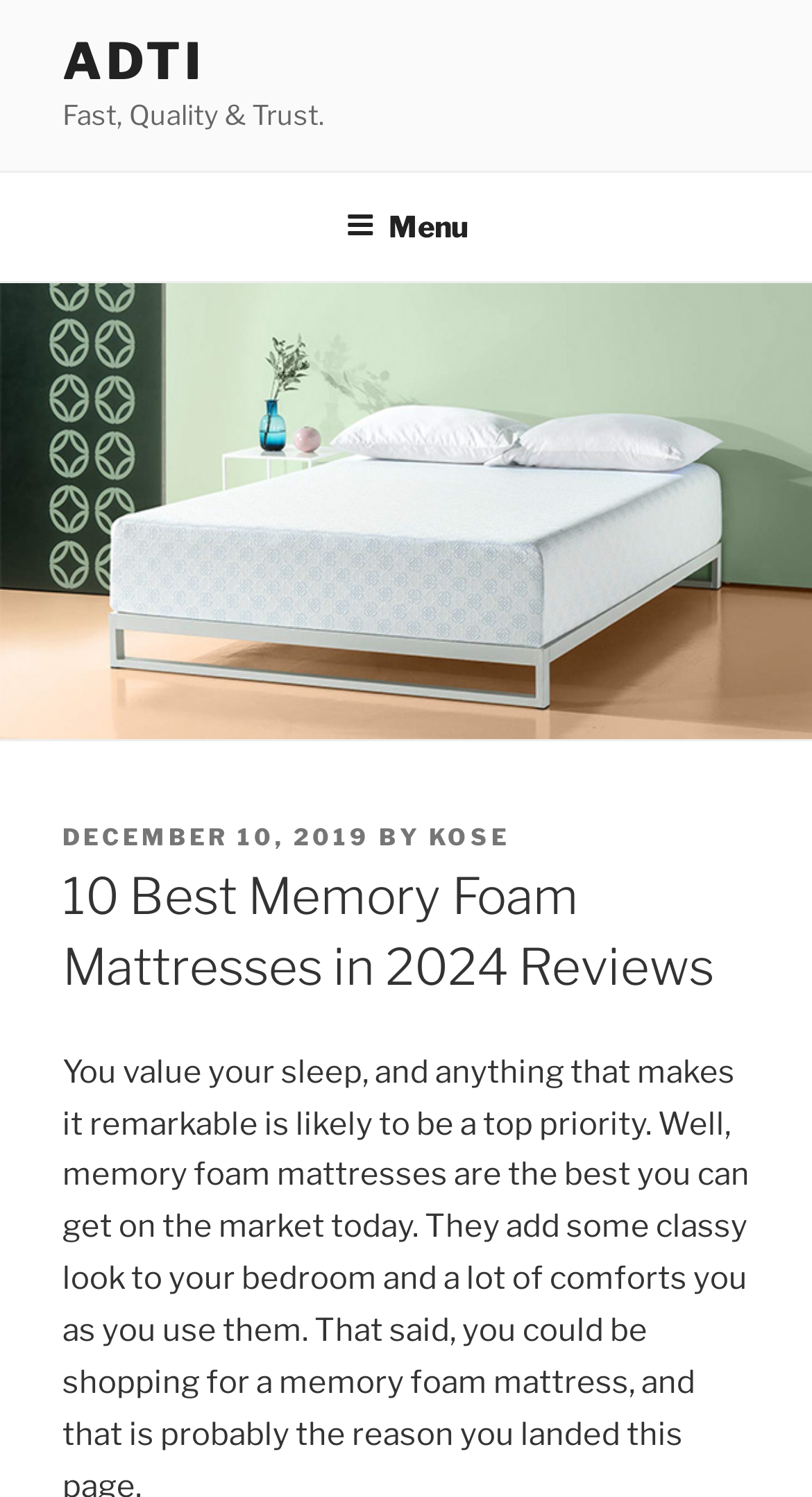What is the tagline of the website?
Please provide a detailed and comprehensive answer to the question.

The webpage has a static text 'Fast, Quality & Trust.' located next to the website's name, which is likely the tagline of the website.